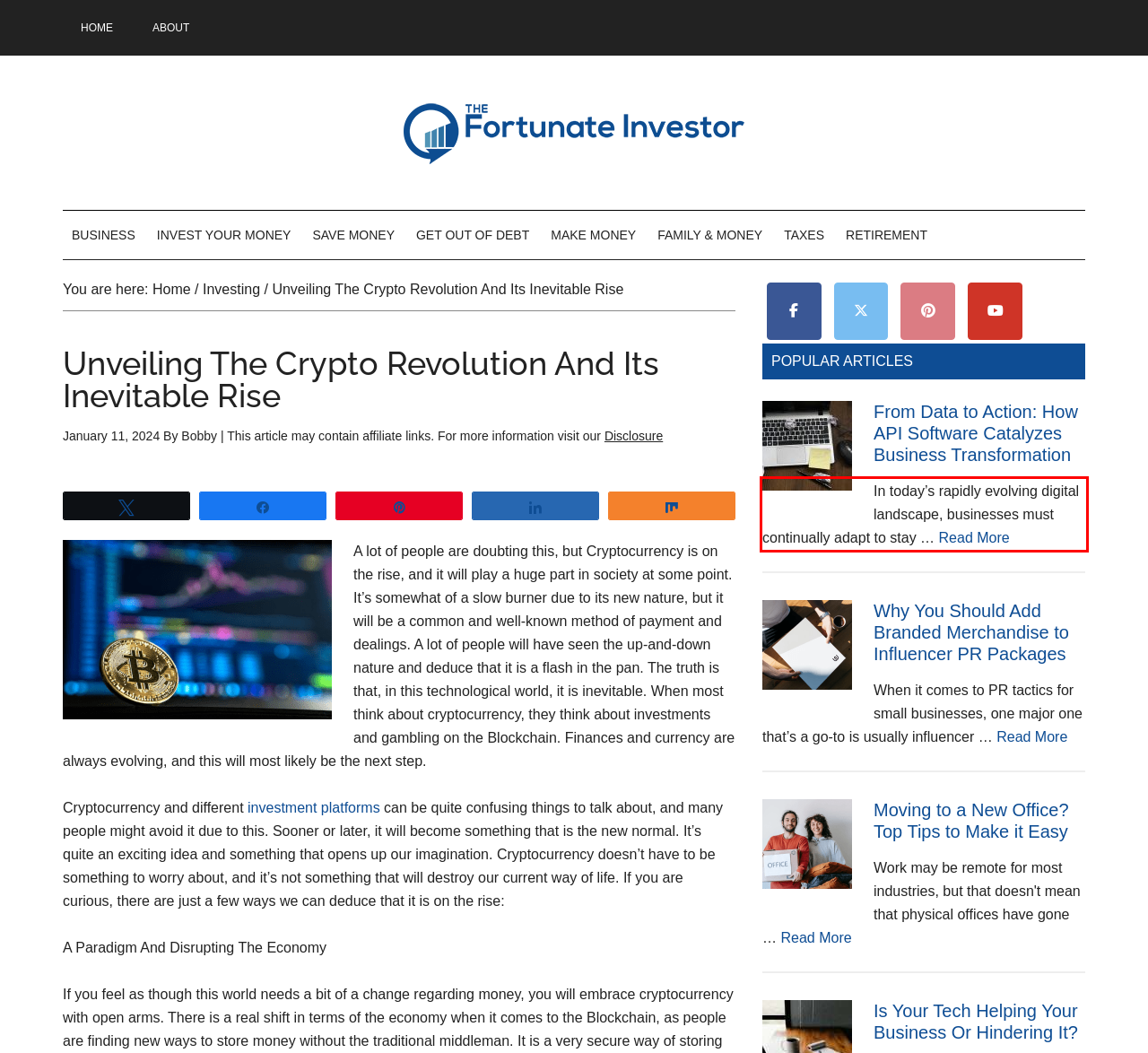Examine the webpage screenshot and use OCR to obtain the text inside the red bounding box.

In today’s rapidly evolving digital landscape, businesses must continually adapt to stay … Read More about From Data to Action: How API Software Catalyzes Business Transformation